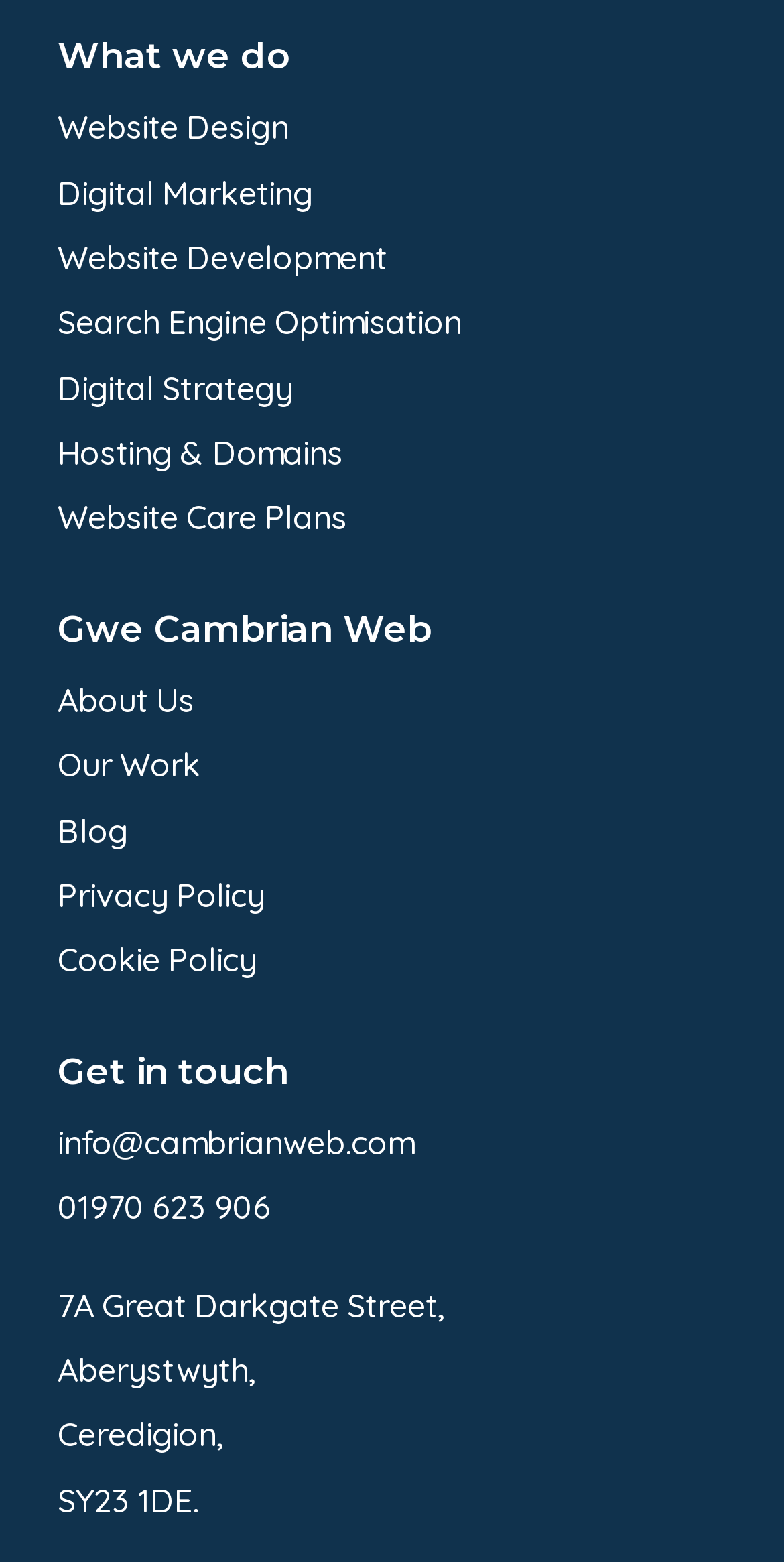Analyze the image and answer the question with as much detail as possible: 
What is the company name?

The company name 'Gwe Cambrian Web' can be found in the heading element with the text 'Gwe Cambrian Web'.